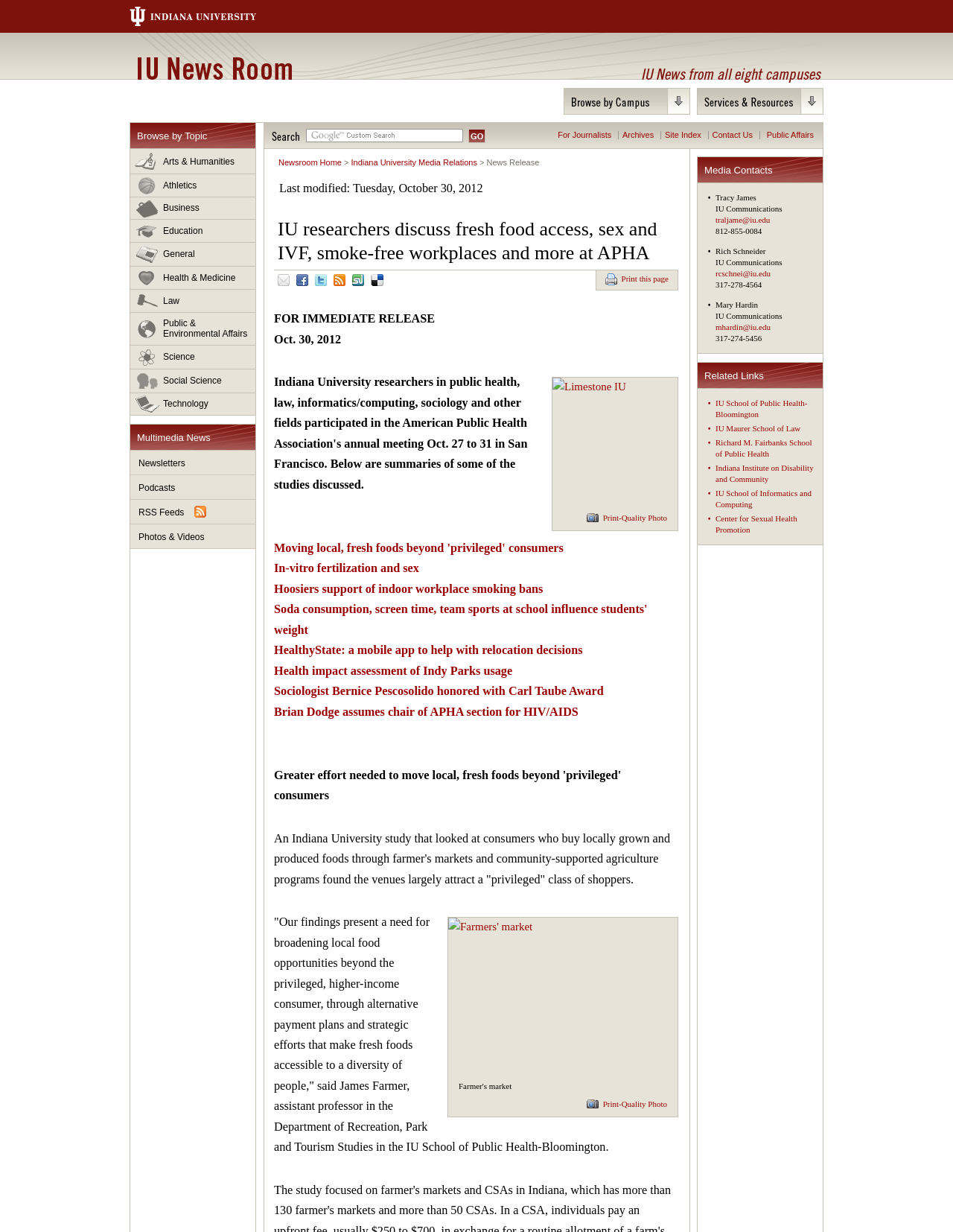Who are the media contacts?
Please provide a single word or phrase answer based on the image.

Tracy James, Rich Schneider, Mary Hardin